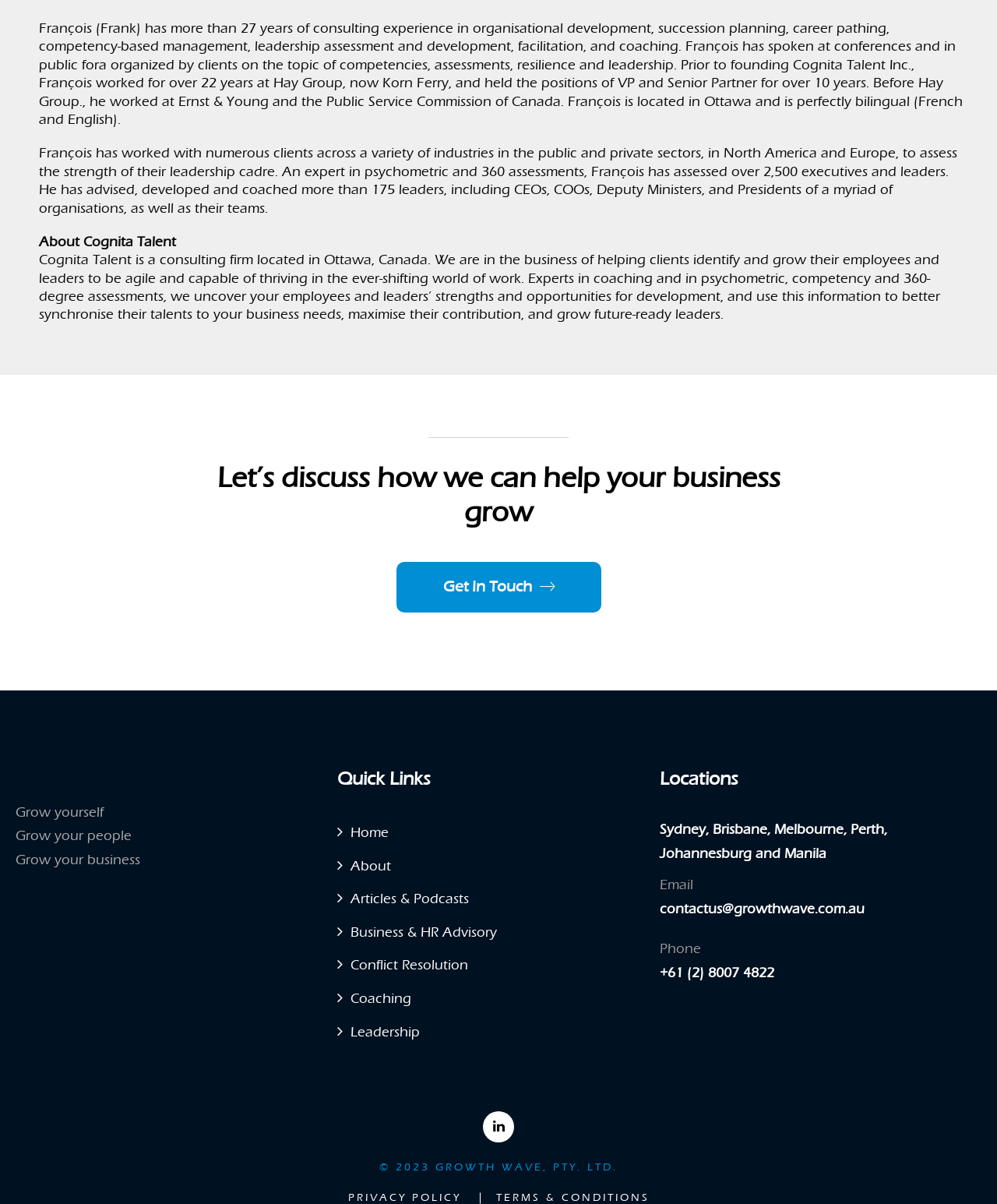Identify the bounding box coordinates of the clickable region required to complete the instruction: "Email us at info@pscdubai.com". The coordinates should be given as four float numbers within the range of 0 and 1, i.e., [left, top, right, bottom].

None